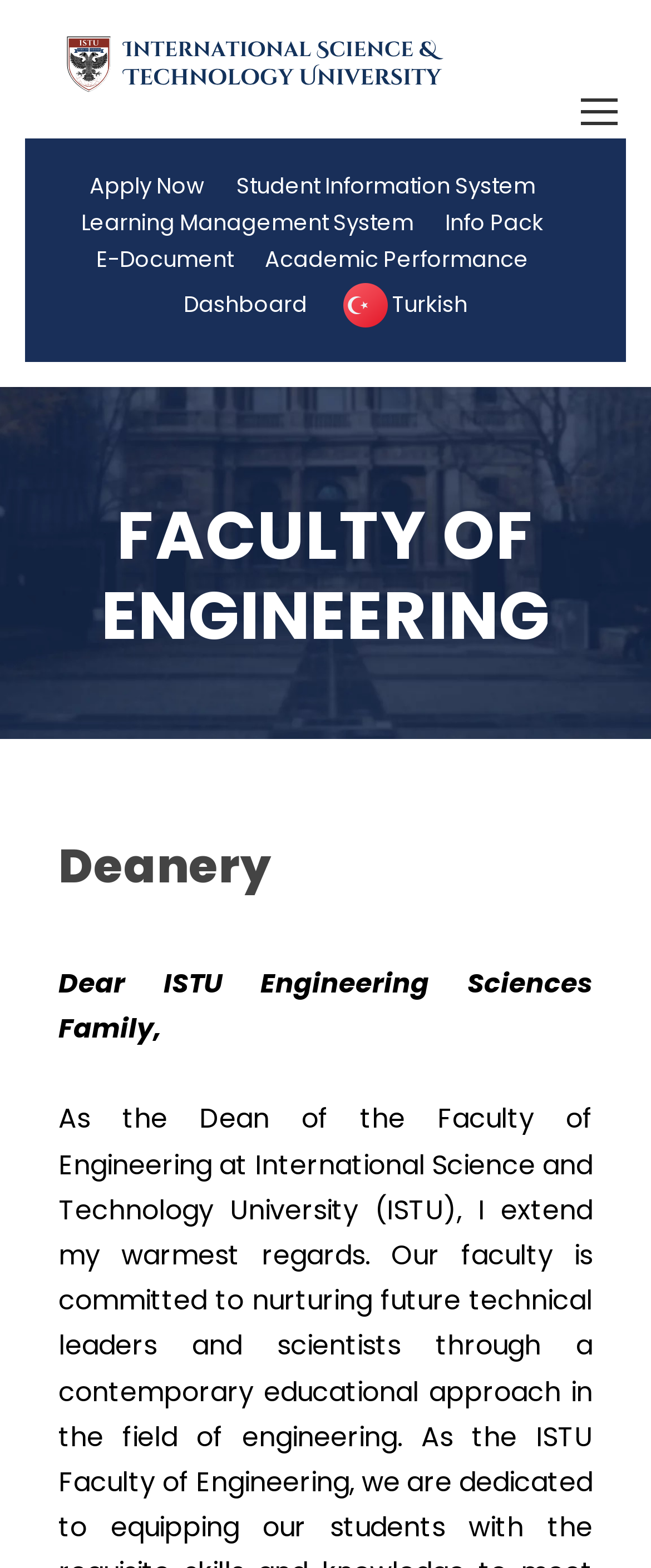Extract the primary header of the webpage and generate its text.

FACULTY OF ENGINEERING